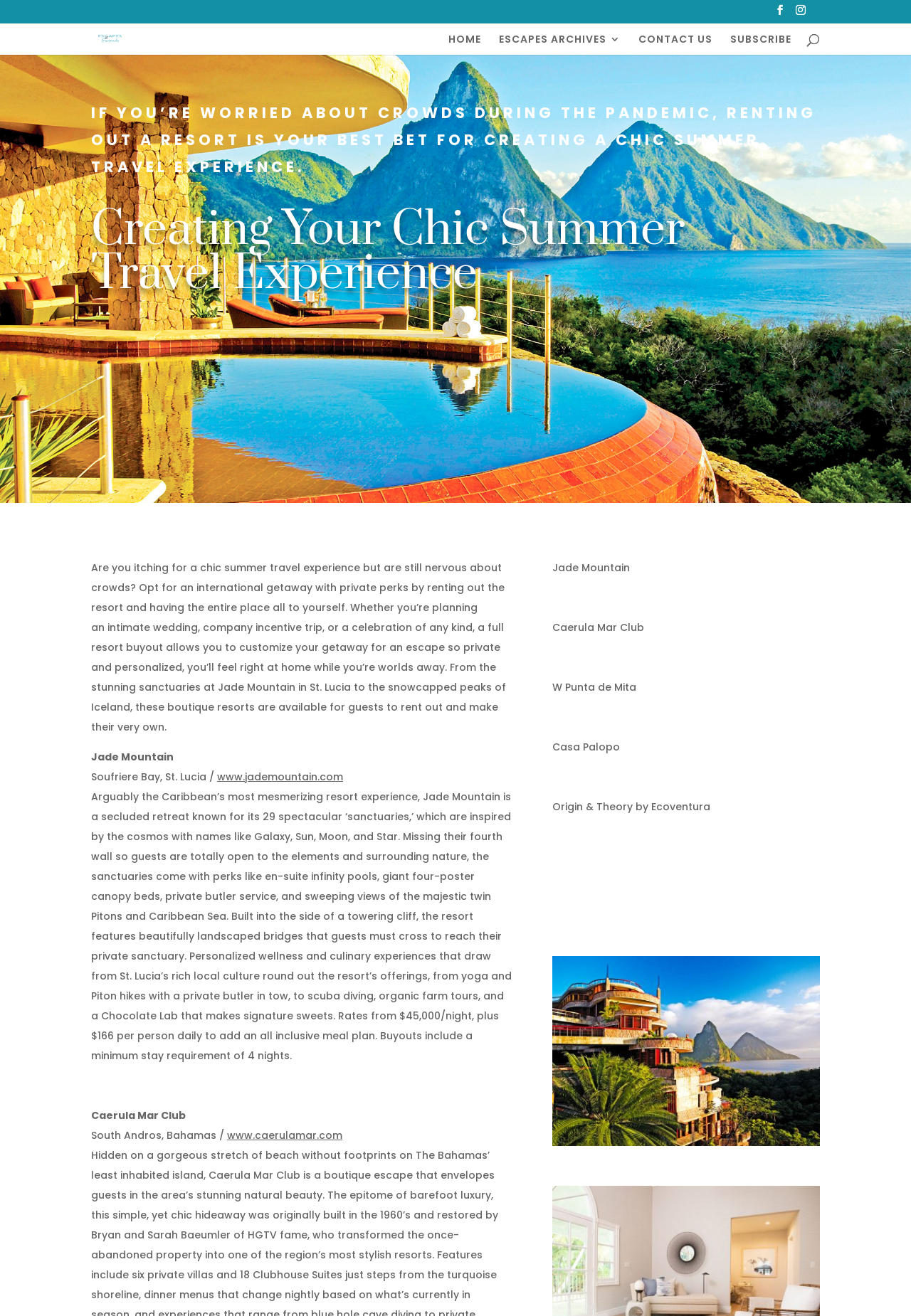What is the name of the resort in St. Lucia?
Using the information from the image, give a concise answer in one word or a short phrase.

Jade Mountain